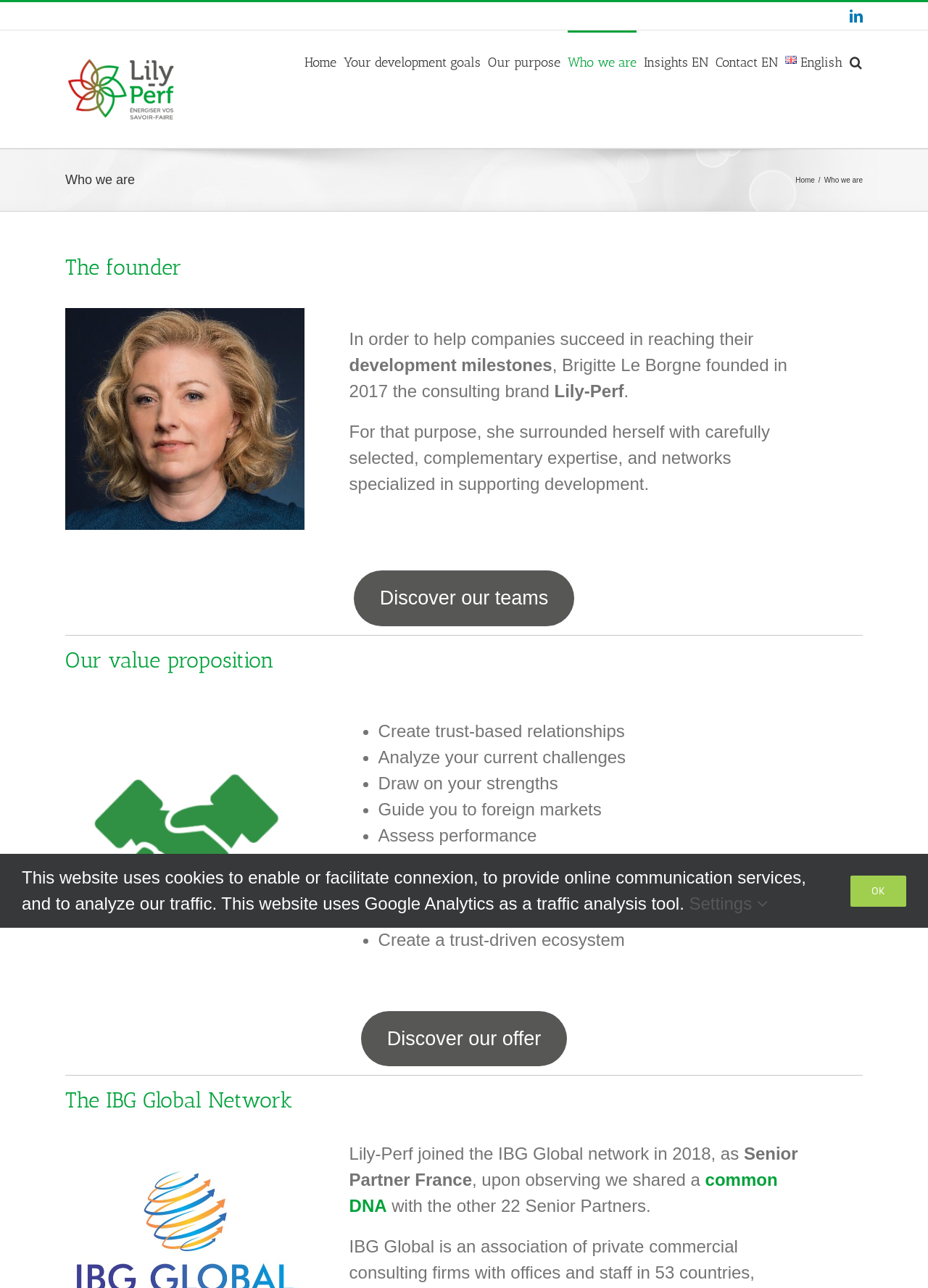Please identify the bounding box coordinates of the area I need to click to accomplish the following instruction: "Discover our offer".

[0.389, 0.785, 0.611, 0.828]